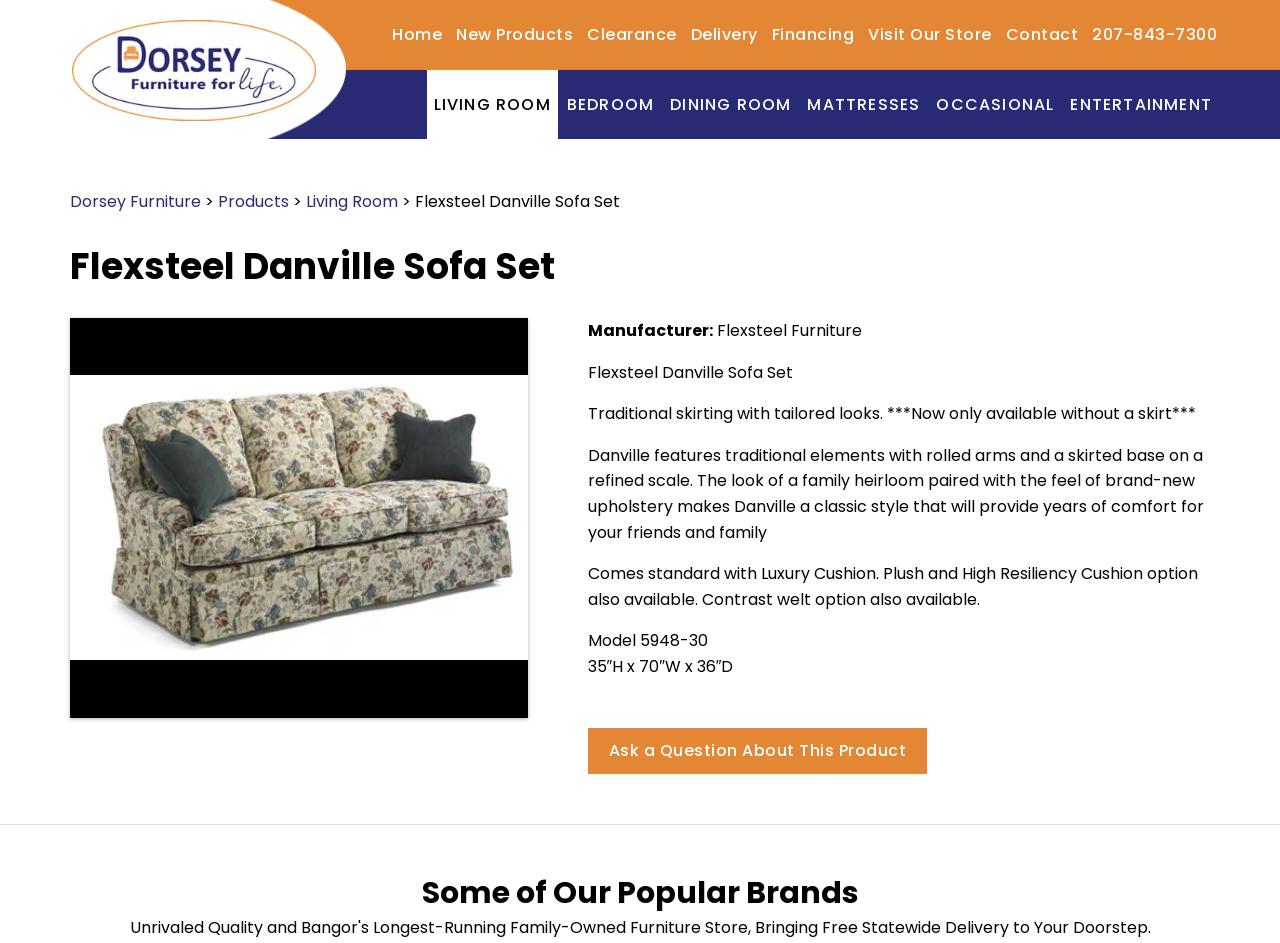Given the element description Products, identify the bounding box coordinates for the UI element on the webpage screenshot. The format should be (top-left x, top-left y, bottom-right x, bottom-right y), with values between 0 and 1.

[0.17, 0.202, 0.226, 0.226]